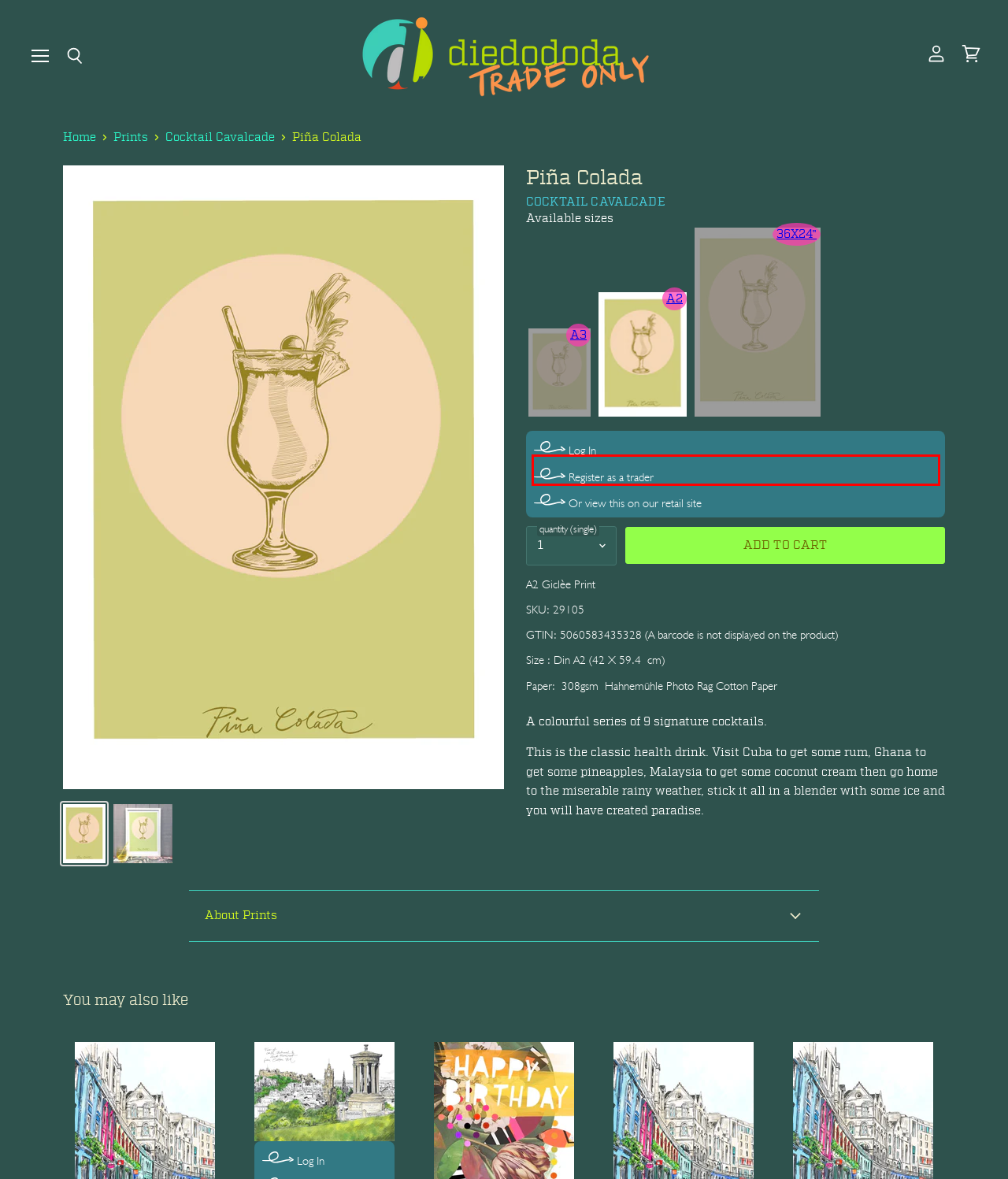Examine the screenshot of a webpage with a red bounding box around a UI element. Select the most accurate webpage description that corresponds to the new page after clicking the highlighted element. Here are the choices:
A. Victoria Street Matte Art Print — diedododa
B. Calton Hill Edinburgh Matte Art Print — diedododa
C. diedododa wholesale cards & prints for home decor — diedododa.trade
D. Victoria Street Edinburgh Greeting Card — diedododa
E. Piña Colada Giclée Art Print — diedododa
F. Trade Account Registration — diedododa.trade
G. All Prints



        
 — Tagged "Display-Only: *-Featured-Size"
 — diedododa.trade
H. Motley Blooms - Happy Birthday Greeting Card — diedododa

F